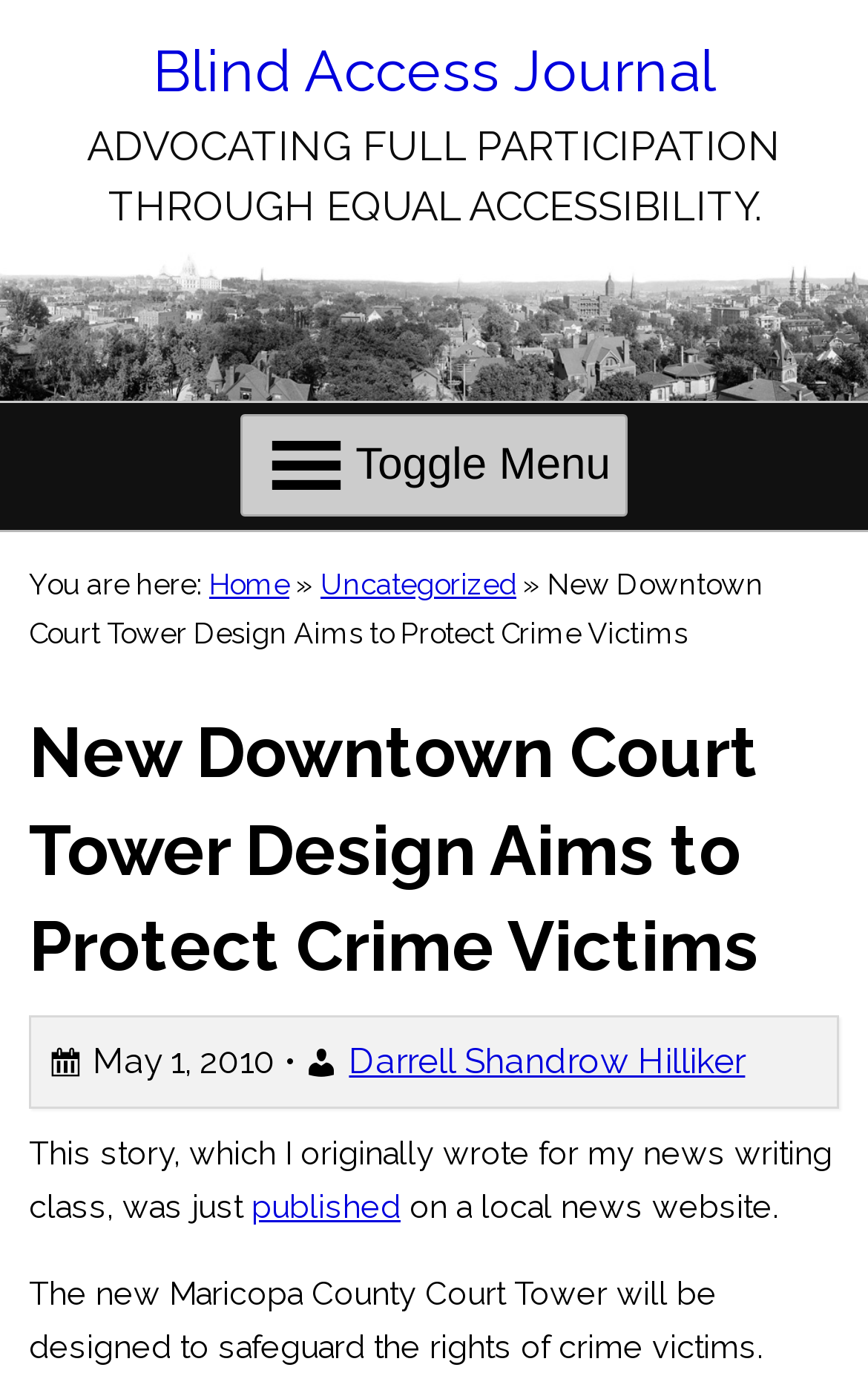Answer the question in one word or a short phrase:
What is the title of the current article?

New Downtown Court Tower Design Aims to Protect Crime Victims